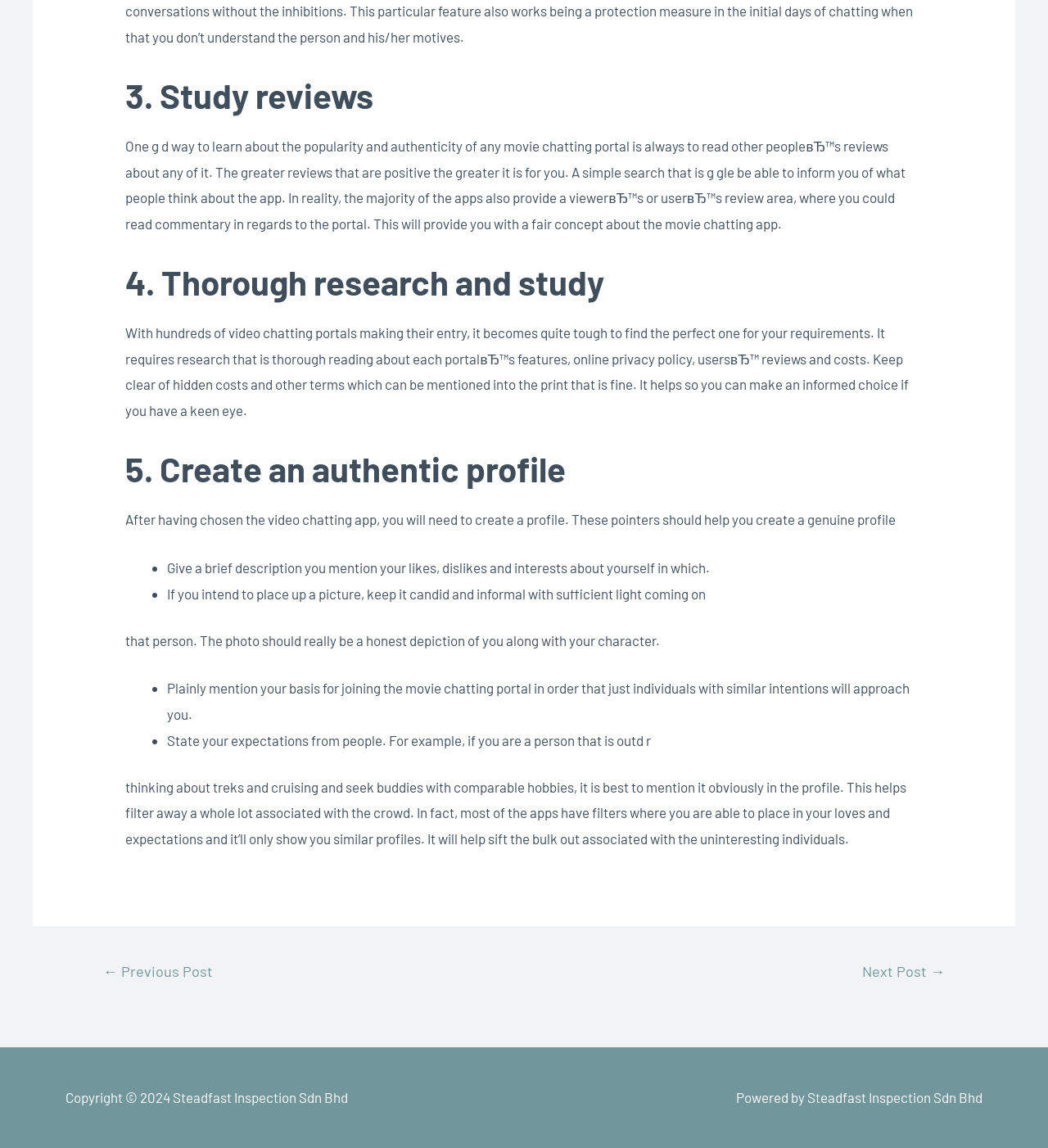What is the purpose of reading reviews about a movie chatting portal?
Ensure your answer is thorough and detailed.

The purpose of reading reviews about a movie chatting portal is to learn about its popularity and authenticity. This can be done by reading other people's reviews about the app, which can provide a fair idea about the portal. A simple Google search can also inform about what people think about the app.